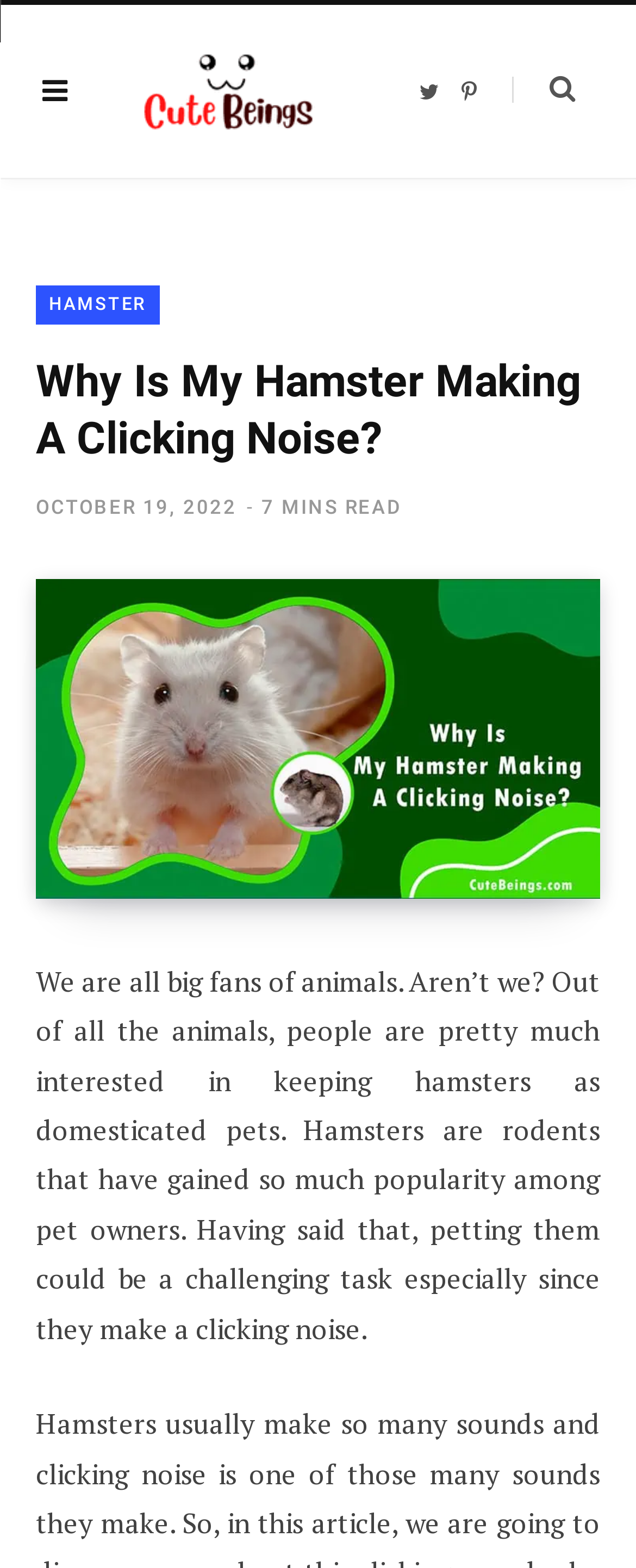What is the date of the article?
Based on the image, answer the question in a detailed manner.

The date of the article can be found by looking at the link 'OCTOBER 19, 2022' located below the article title, which indicates that the article was published on October 19, 2022.